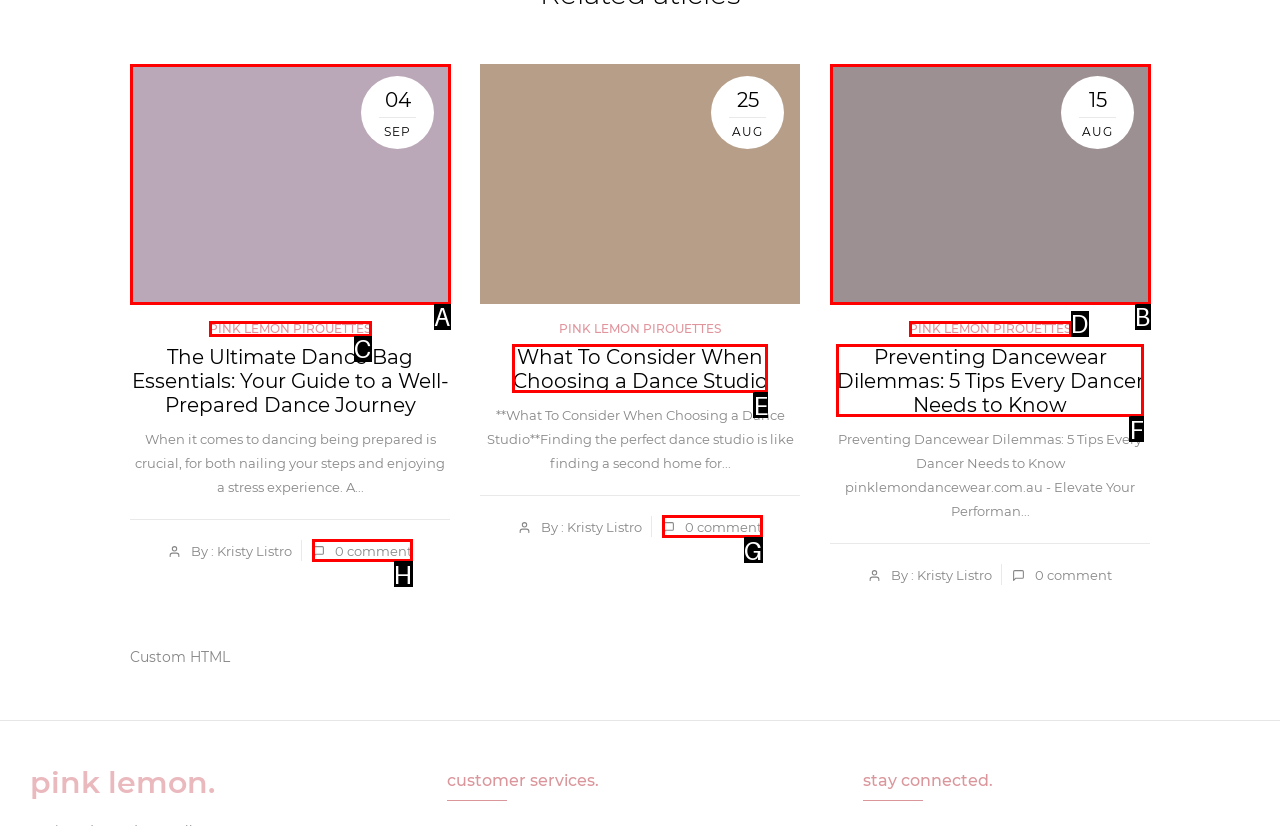Identify the HTML element that corresponds to the following description: 0 comment. Provide the letter of the correct option from the presented choices.

G